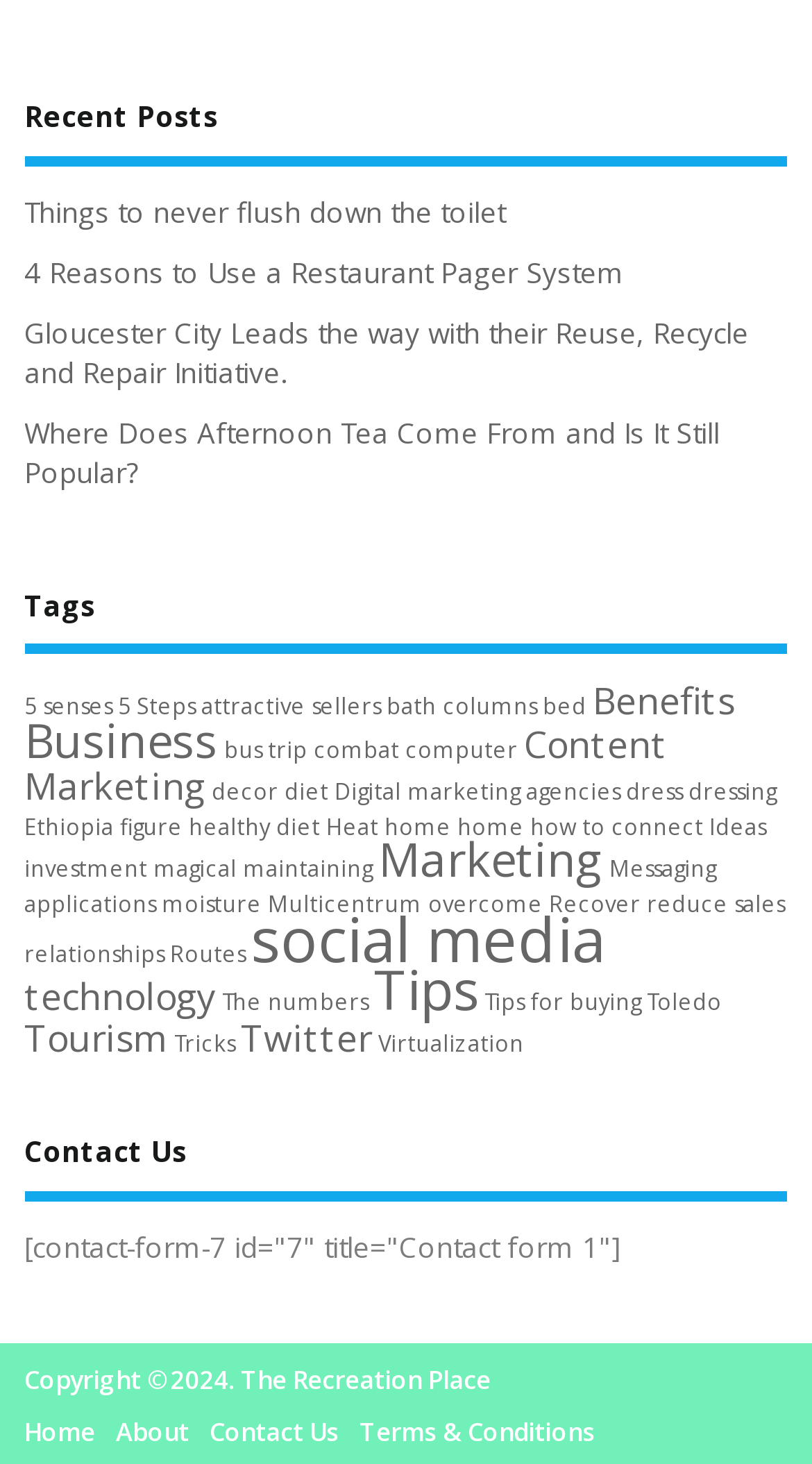Specify the bounding box coordinates (top-left x, top-left y, bottom-right x, bottom-right y) of the UI element in the screenshot that matches this description: how to connect

[0.653, 0.554, 0.866, 0.574]